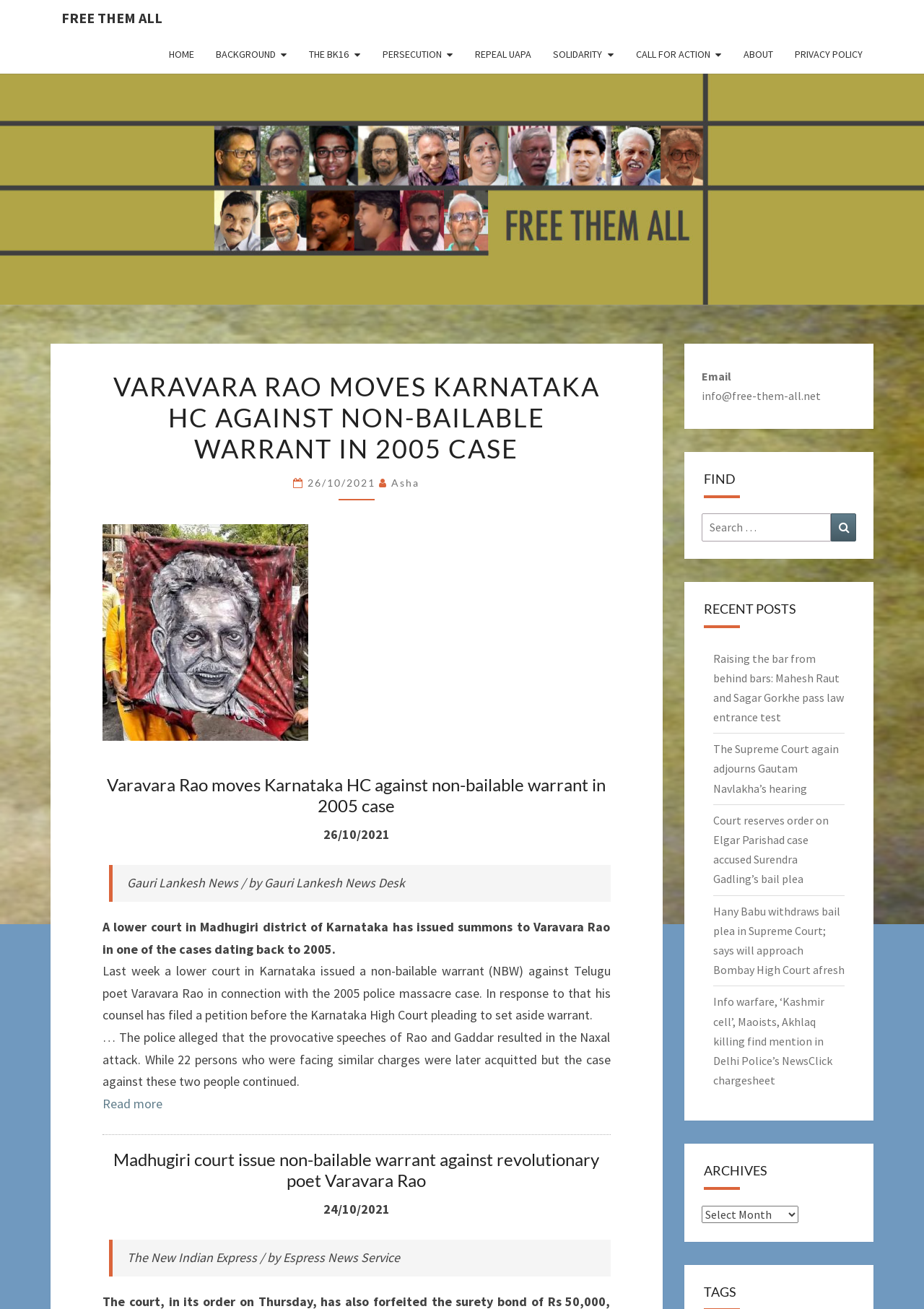Please identify the bounding box coordinates of the area that needs to be clicked to fulfill the following instruction: "View archives."

[0.758, 0.922, 0.806, 0.933]